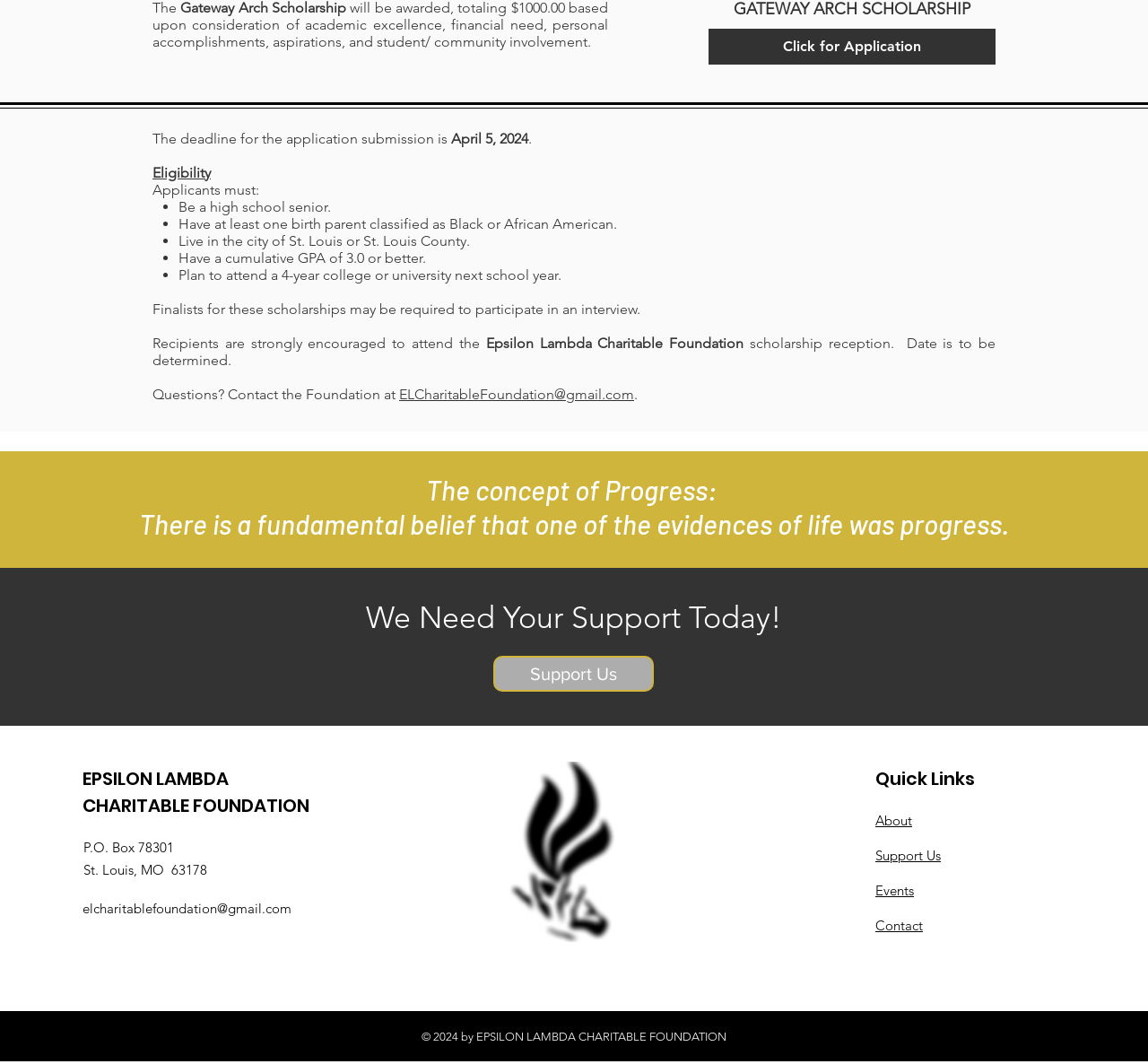Locate the bounding box coordinates of the area that needs to be clicked to fulfill the following instruction: "Click for Application". The coordinates should be in the format of four float numbers between 0 and 1, namely [left, top, right, bottom].

[0.617, 0.027, 0.867, 0.061]